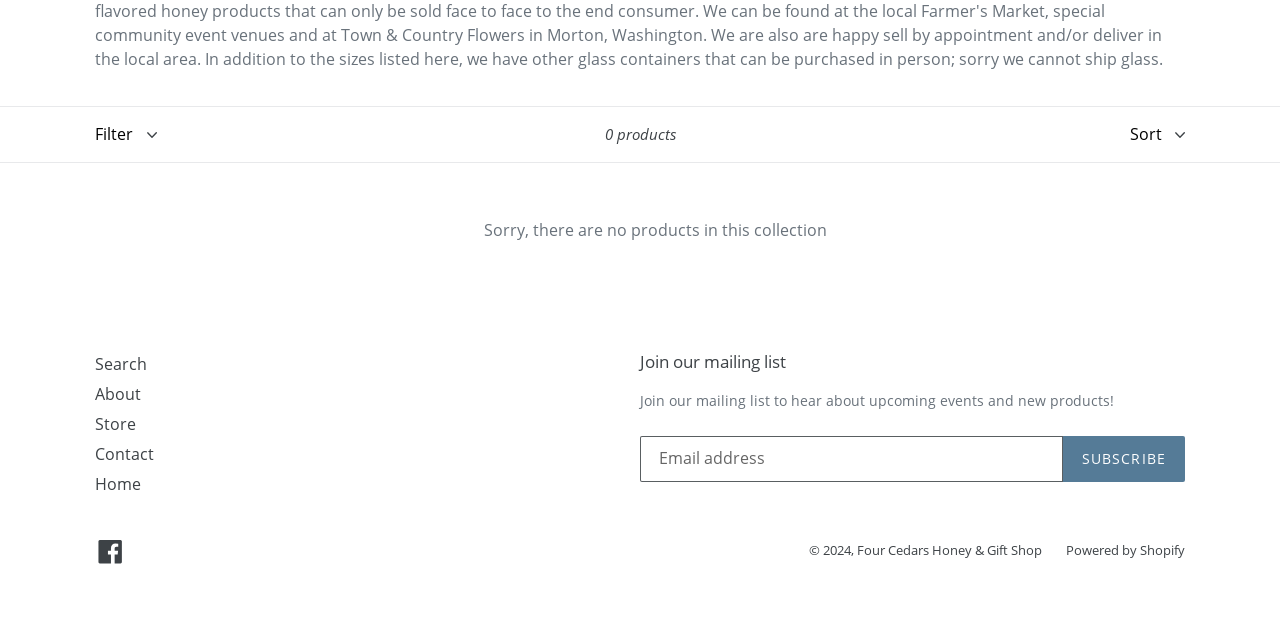Locate the UI element described by Powered by Shopify in the provided webpage screenshot. Return the bounding box coordinates in the format (top-left x, top-left y, bottom-right x, bottom-right y), ensuring all values are between 0 and 1.

[0.833, 0.845, 0.926, 0.873]